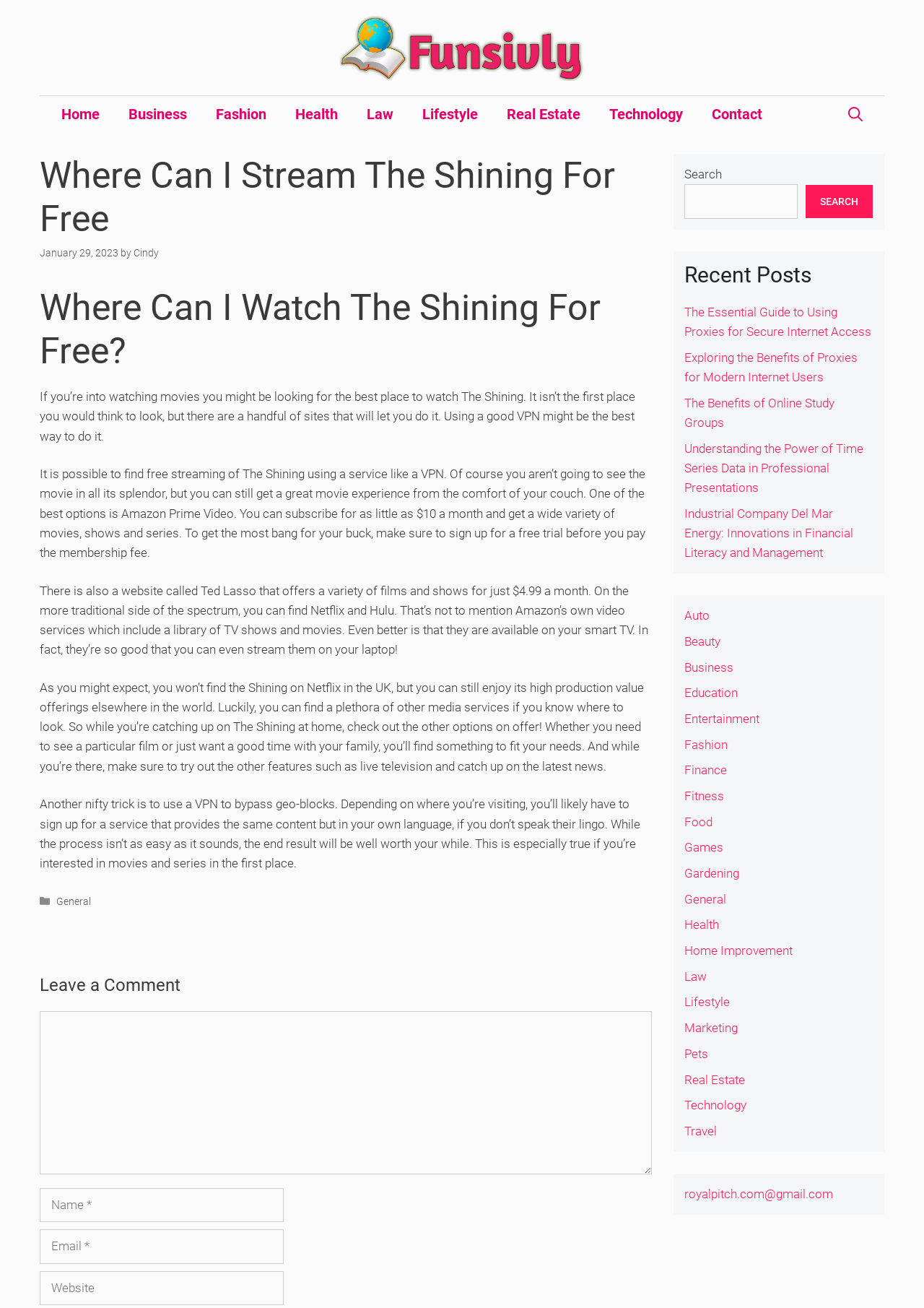What is the name of the author of the article?
From the screenshot, supply a one-word or short-phrase answer.

Cindy